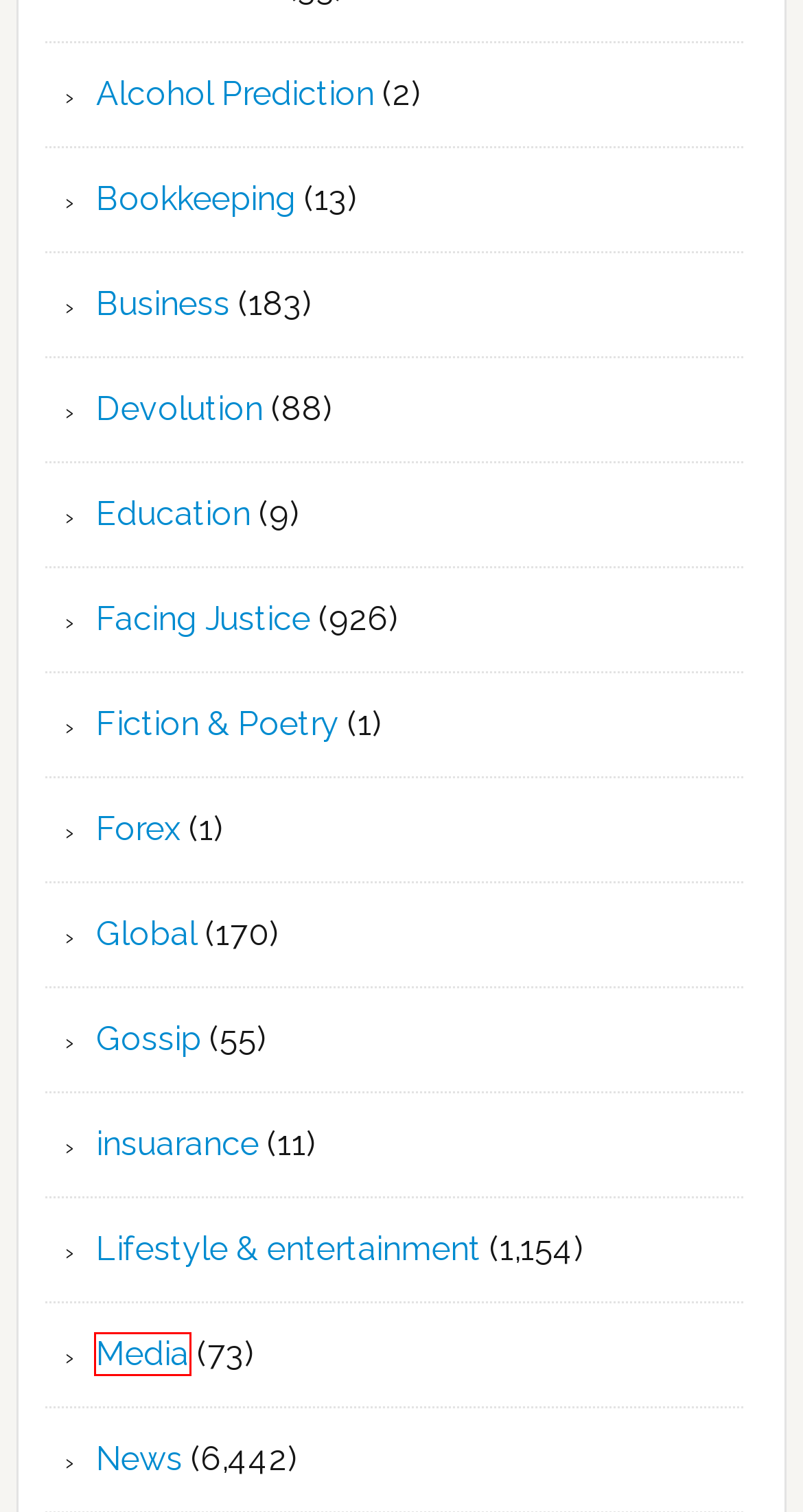Examine the screenshot of the webpage, which includes a red bounding box around an element. Choose the best matching webpage description for the page that will be displayed after clicking the element inside the red bounding box. Here are the candidates:
A. Bookkeeping Archives | Kenya Today
B. Forex Archives | Kenya Today
C. Devolution Archives | Kenya Today
D. News Archives | Kenya Today
E. Education Archives | Kenya Today
F. Fiction & Poetry Archives | Kenya Today
G. Media Archives | Kenya Today
H. insuarance Archives | Kenya Today

G